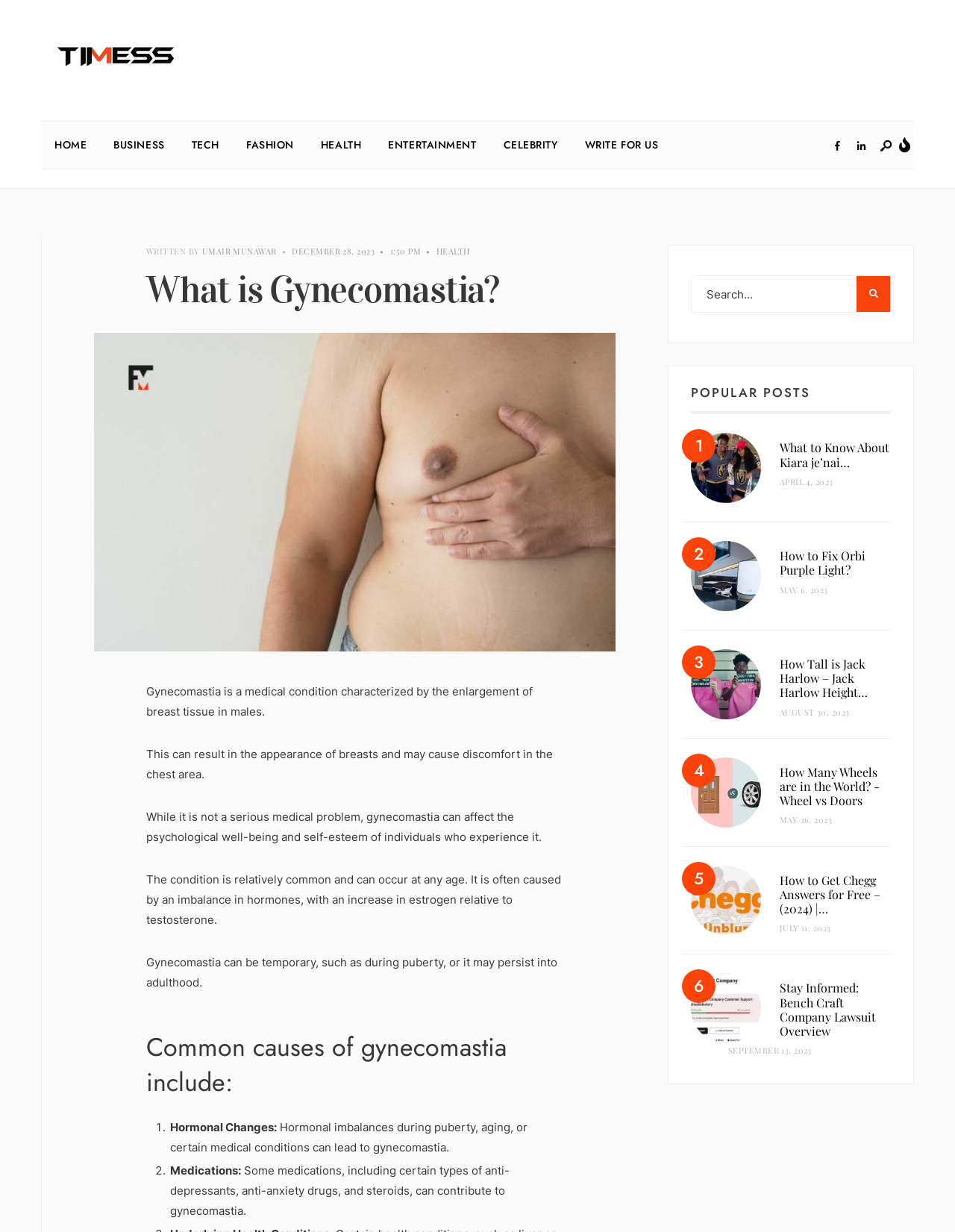Based on the element description input value="Search..." name="s" value="Search...", identify the bounding box of the UI element in the given webpage screenshot. The coordinates should be in the format (top-left x, top-left y, bottom-right x, bottom-right y) and must be between 0 and 1.

[0.723, 0.224, 0.933, 0.254]